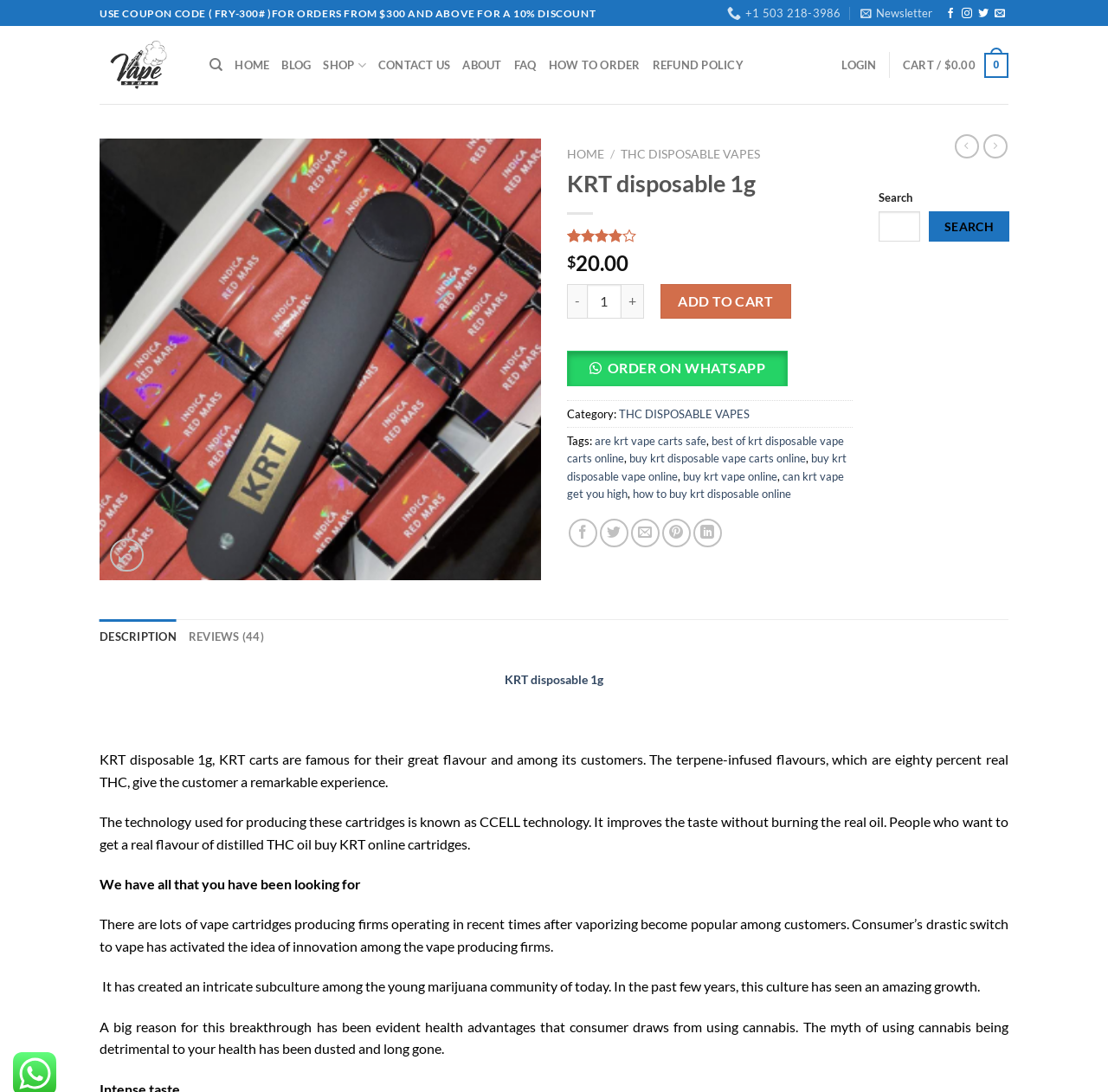Given the element description CONTACT US, predict the bounding box coordinates for the UI element in the webpage screenshot. The format should be (top-left x, top-left y, bottom-right x, bottom-right y), and the values should be between 0 and 1.

[0.341, 0.044, 0.407, 0.076]